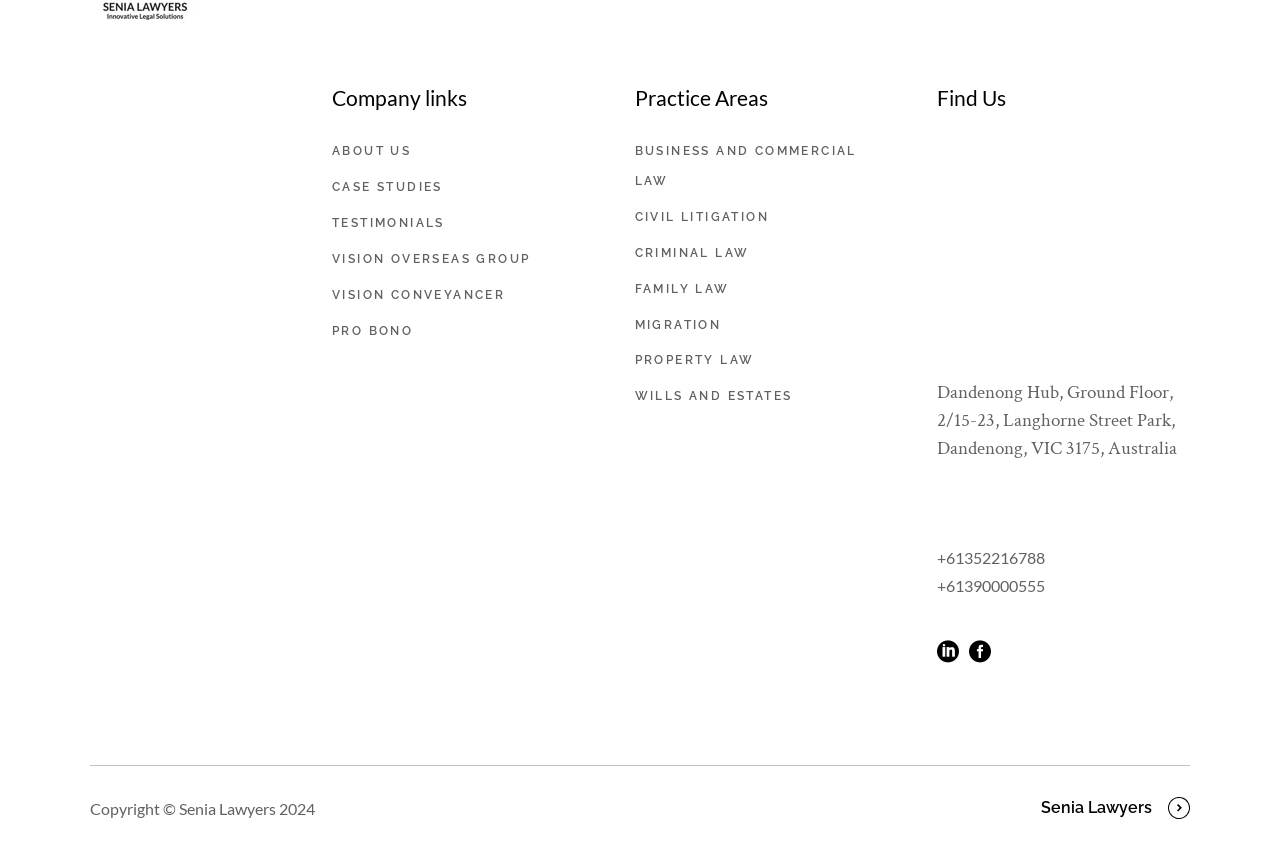What are the practice areas of the law firm?
Based on the content of the image, thoroughly explain and answer the question.

I found the answer by looking at the 'Practice Areas' section of the webpage, which lists several links including 'BUSINESS AND COMMERCIAL LAW', 'CIVIL LITIGATION', and so on.